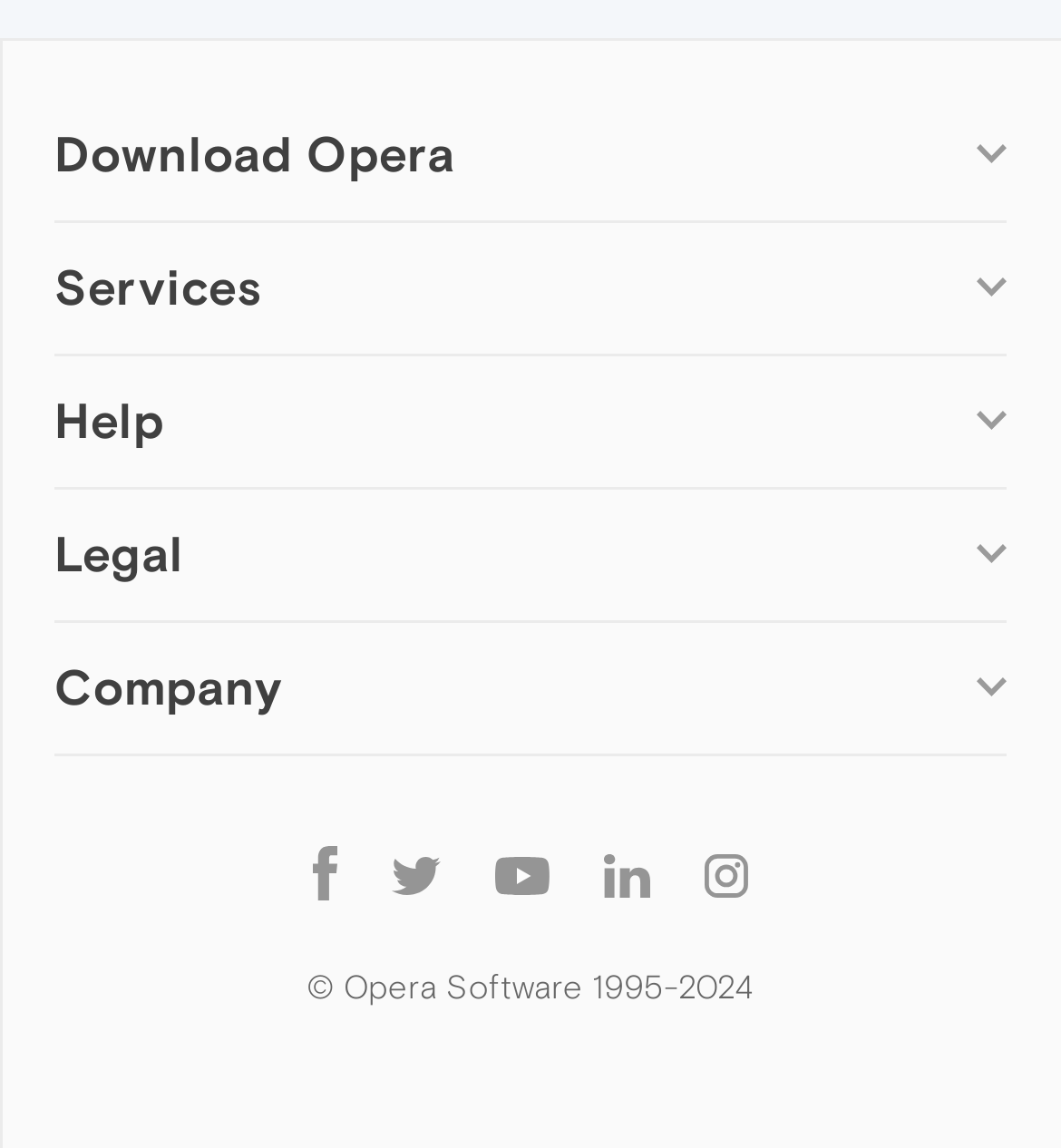Determine the bounding box coordinates in the format (top-left x, top-left y, bottom-right x, bottom-right y). Ensure all values are floating point numbers between 0 and 1. Identify the bounding box of the UI element described by: title="Opera - LinkedIn"

[0.544, 0.733, 0.638, 0.788]